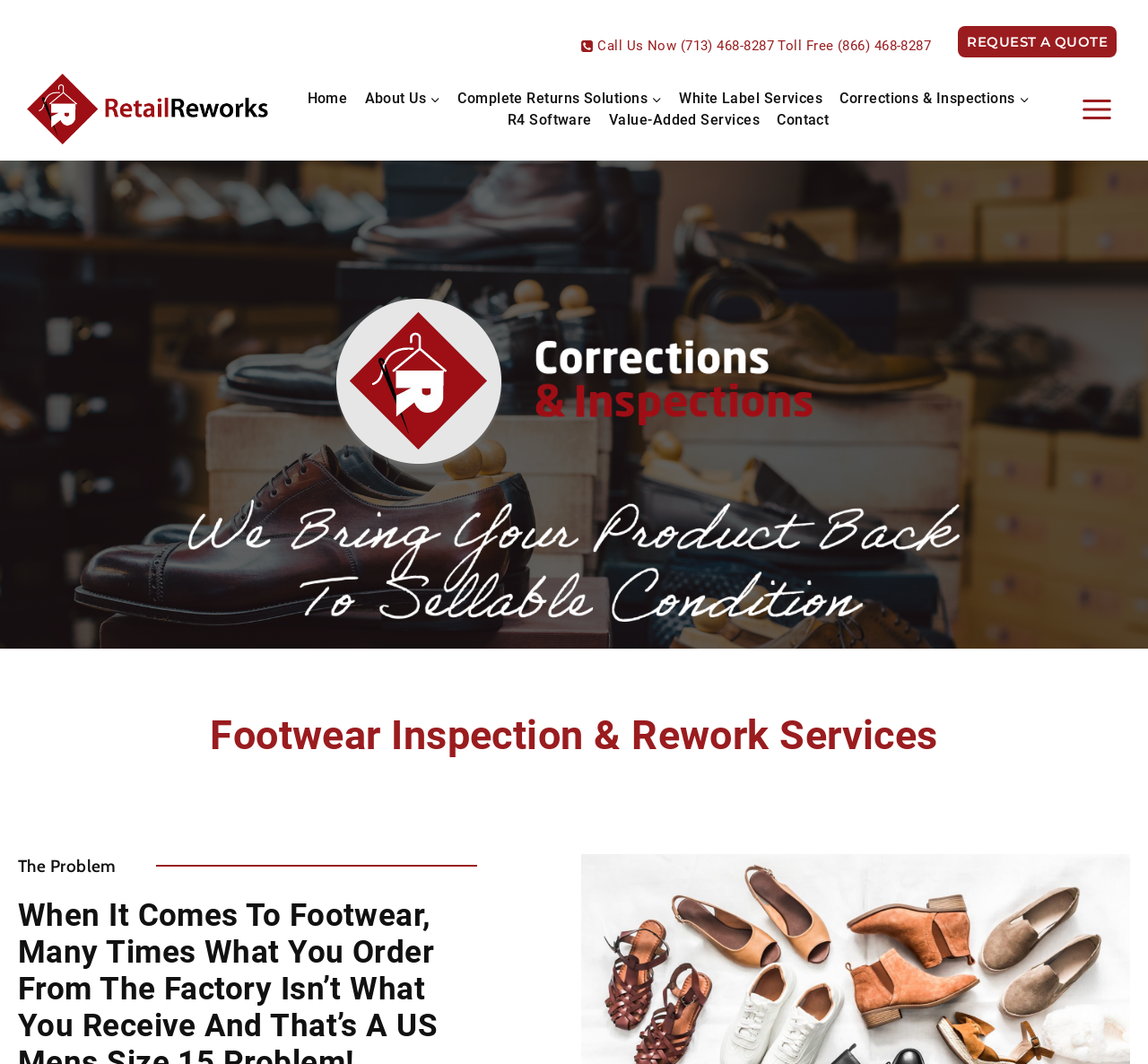Look at the image and give a detailed response to the following question: What is the purpose of the 'REQUEST A QUOTE' link?

The 'REQUEST A QUOTE' link is prominently displayed on the top right corner of the webpage, suggesting that it is a call-to-action for users to request a quote for the services offered by Retail Reworks.